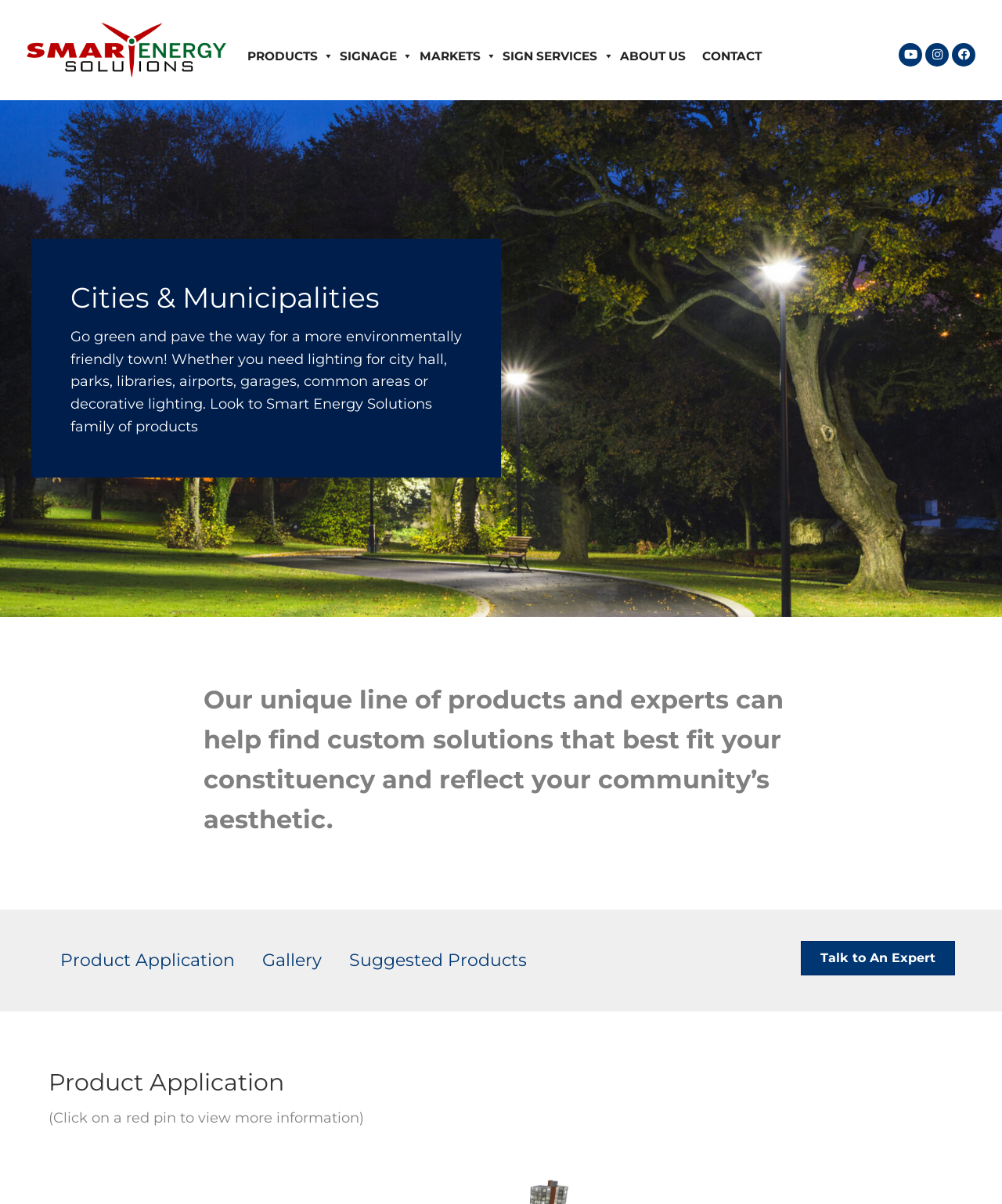Generate a comprehensive caption for the webpage you are viewing.

The webpage is about Smart Energy Solutions for Cities and Municipalities. At the top left, there is a Smart logo PNG image. Below the logo, there is a navigation menu with five links: PRODUCTS, SIGNAGE, MARKETS, SIGN SERVICES, and ABOUT US, followed by a CONTACT link. 

Below the navigation menu, there is a heading "Cities & Municipalities" and a paragraph of text that describes the benefits of going green and using Smart Energy Solutions for various lighting needs. 

Following this, there is another paragraph of text that explains how the company's unique products and experts can help find custom solutions for cities and municipalities. 

On the right side of the page, there is a menu with three links: Product Application, Gallery, and Suggested Products. Below this menu, there is a "Talk to An Expert" button. 

At the bottom of the page, there is a heading "Product Application" and a note that instructs users to click on a red pin to view more information.